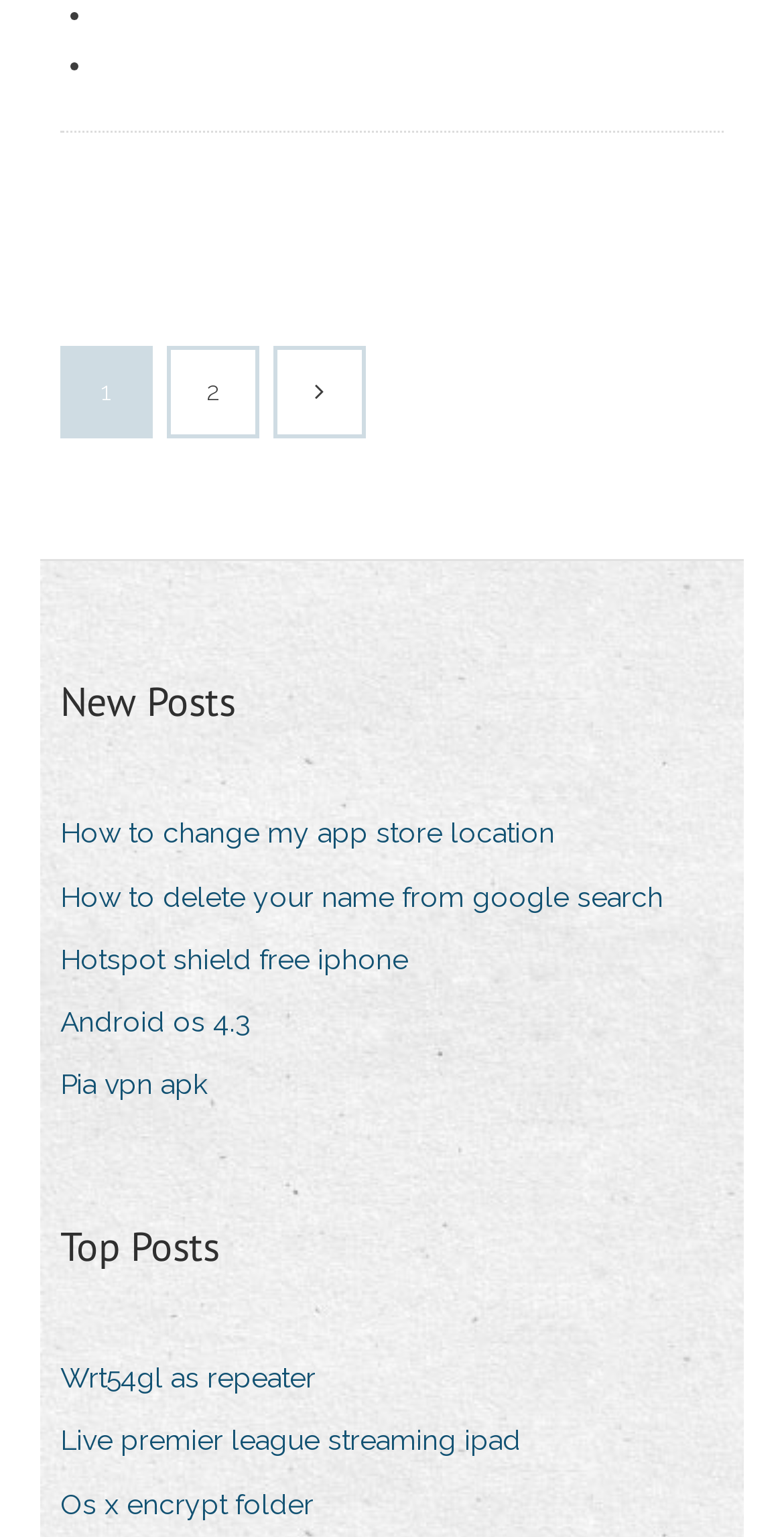Please provide a one-word or short phrase answer to the question:
How many sections are there on the webpage?

2